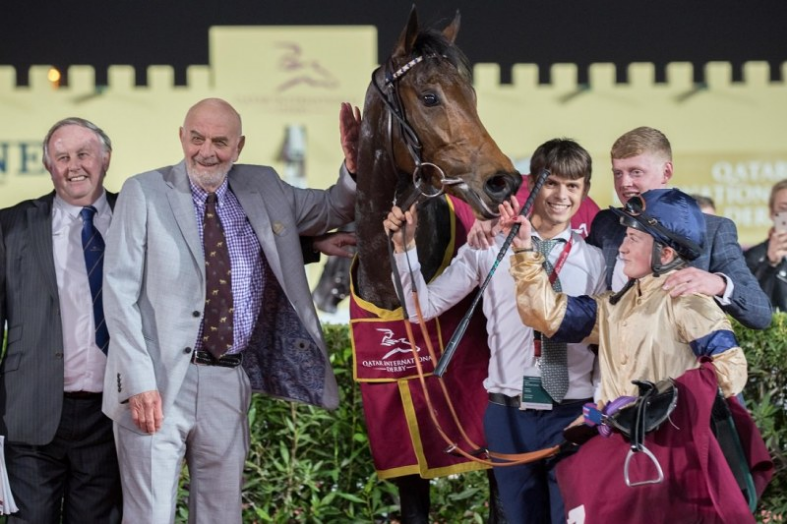Elaborate on all the key elements and details present in the image.

In this captivating image, the triumphant team celebrates alongside a majestic racehorse draped in victory attire, signifying a recent achievement at the prestigious Al Rayyan Stakes in Qatar. The beaming faces of the owners, trainers, and jockeys reflect the excitement and pride of witnessing their horse’s performance in this significant event. The backdrop features subtly branded elements of the Qatar International Racing, enhancing the celebratory atmosphere. This moment encapsulates the joy and camaraderie shared among the participants following a remarkable day in the world of horse racing.